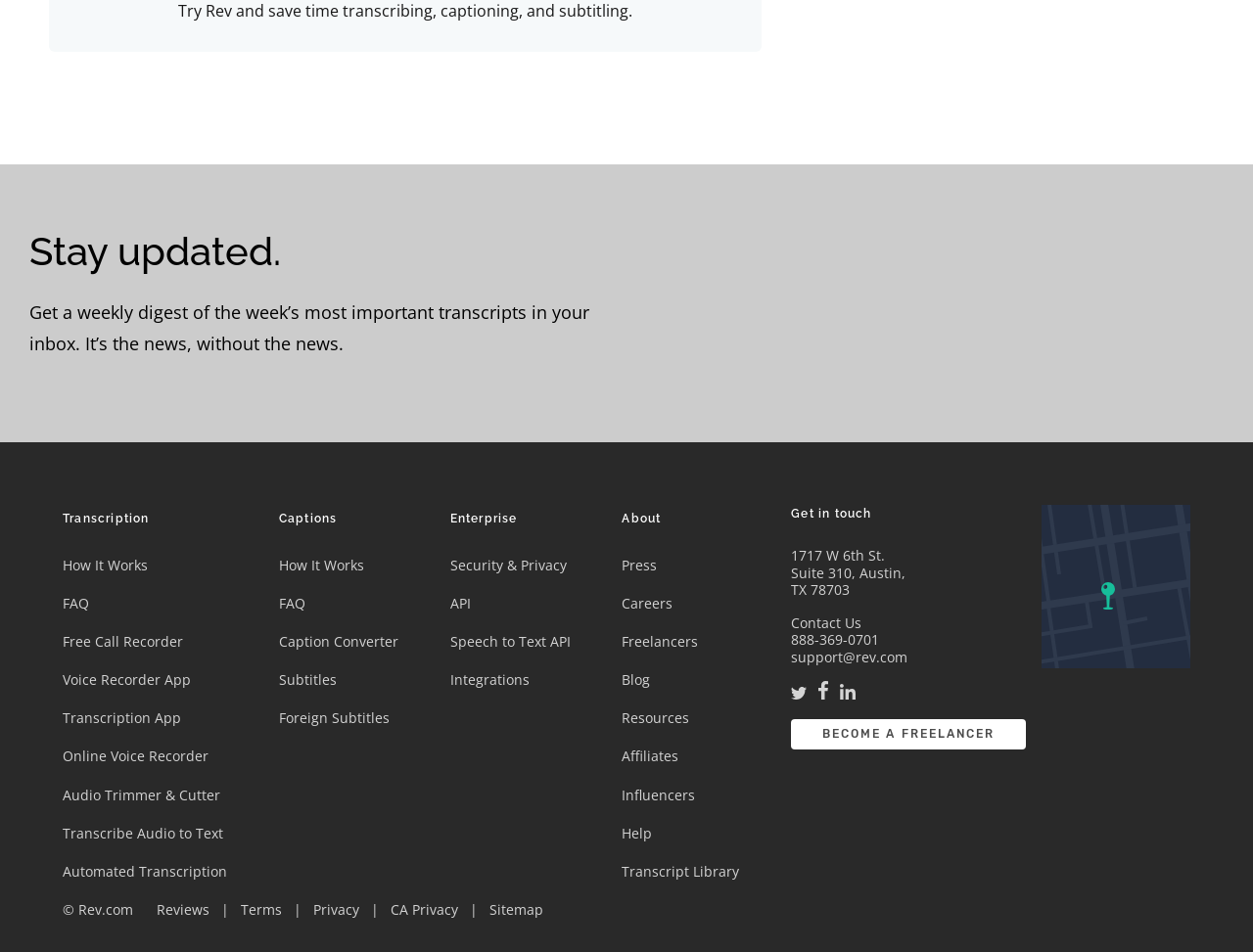Could you provide the bounding box coordinates for the portion of the screen to click to complete this instruction: "Try Rev"?

[0.142, 0.0, 0.185, 0.023]